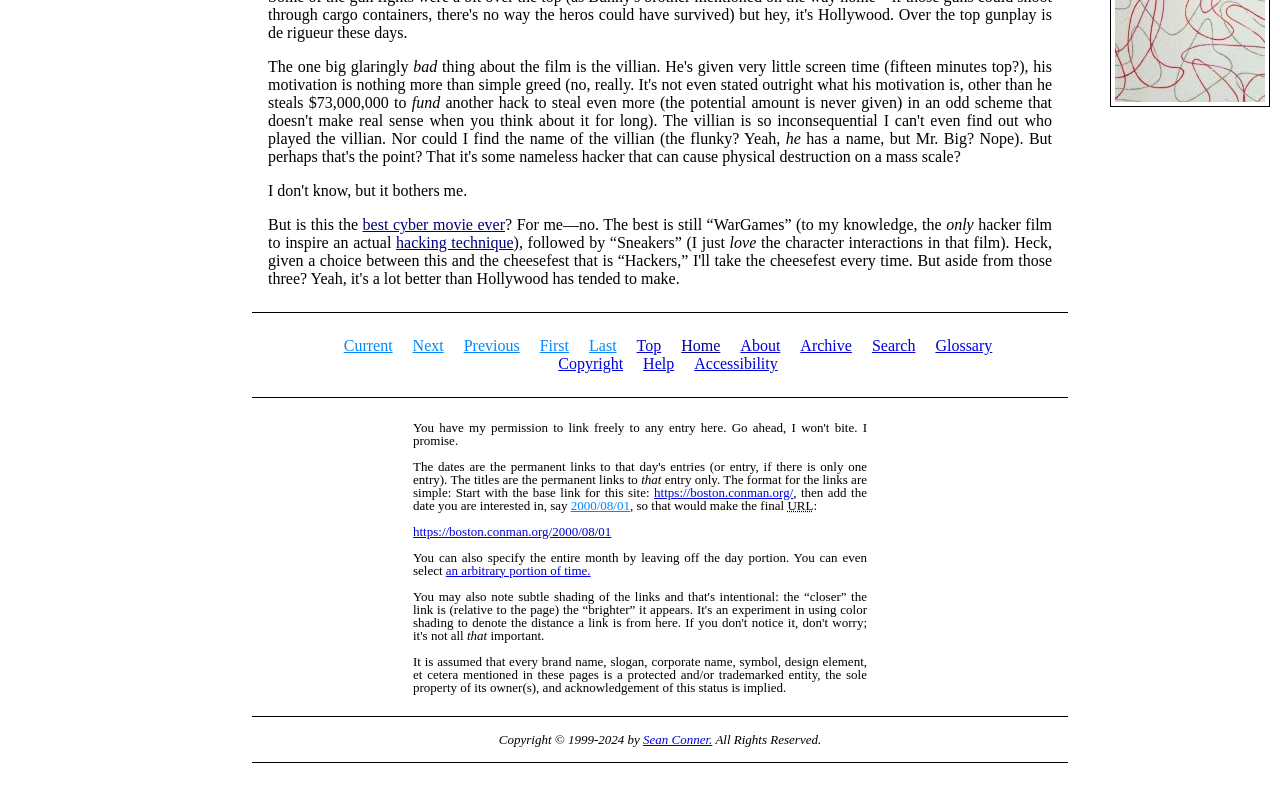Identify the bounding box coordinates for the UI element described as: "best cyber movie ever". The coordinates should be provided as four floats between 0 and 1: [left, top, right, bottom].

[0.283, 0.266, 0.395, 0.287]